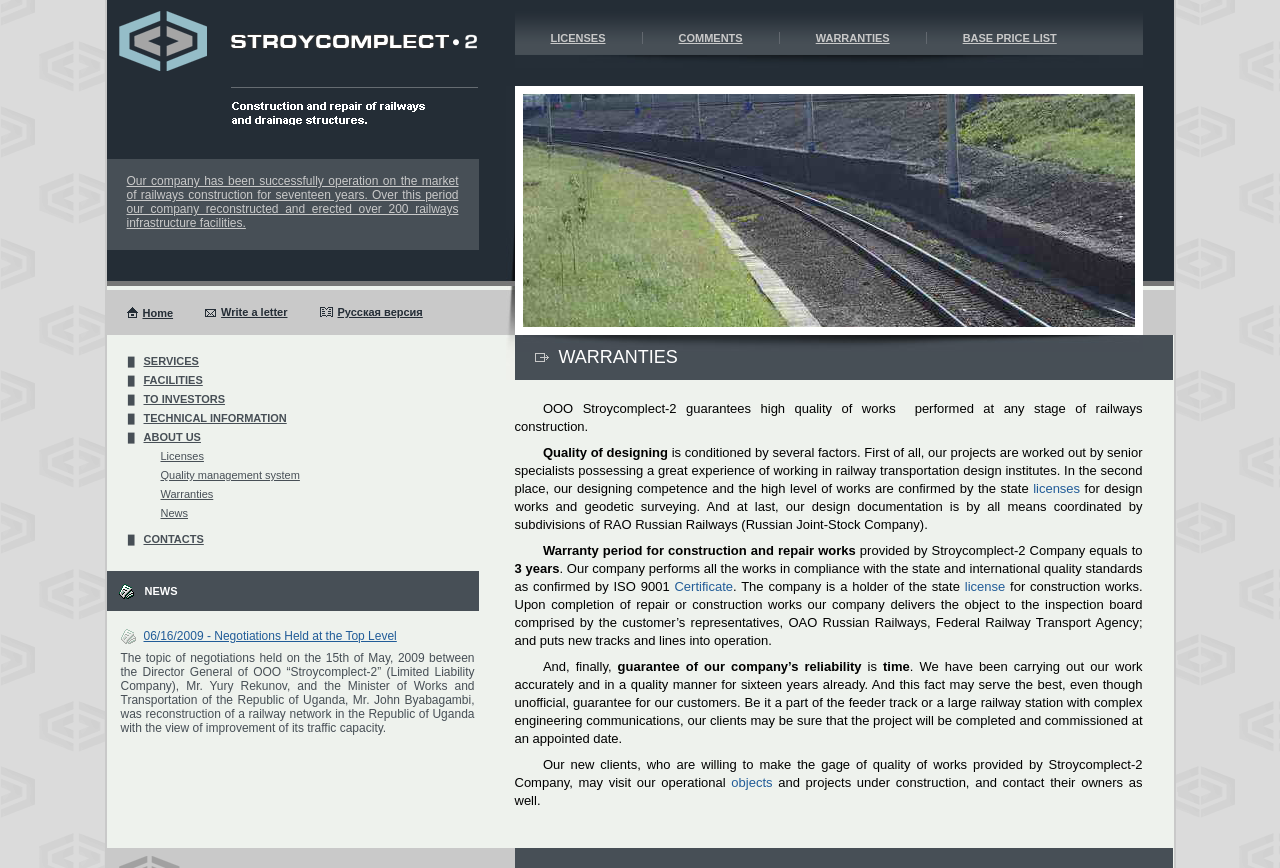What is the purpose of the company's design documentation?
Please elaborate on the answer to the question with detailed information.

The company's design documentation is coordinated by subdivisions of RAO Russian Railways, which ensures that the designs meet the required standards and regulations.